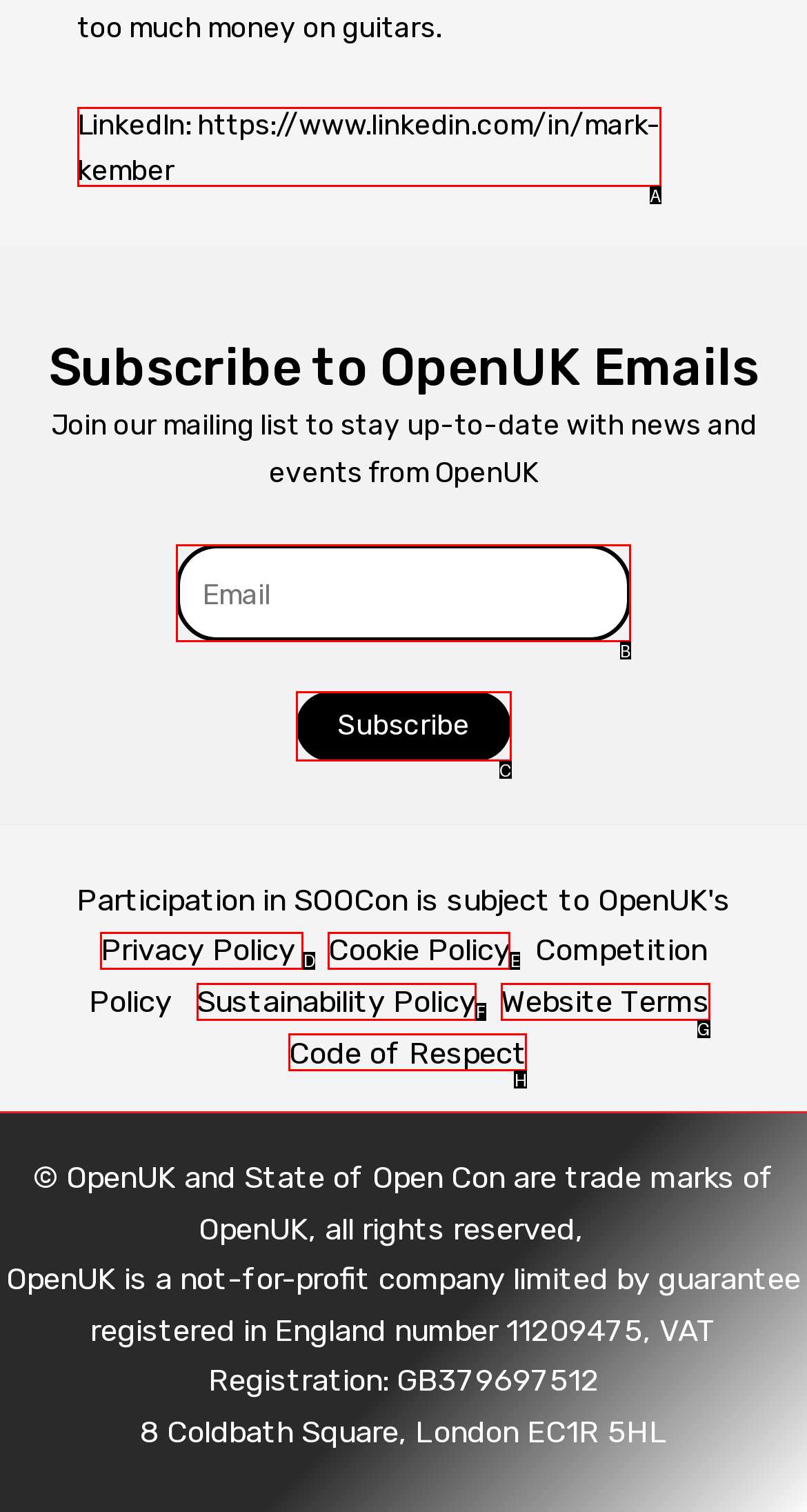Determine which option fits the element description: https://www.linkedin.com/in/mark-kember
Answer with the option’s letter directly.

A